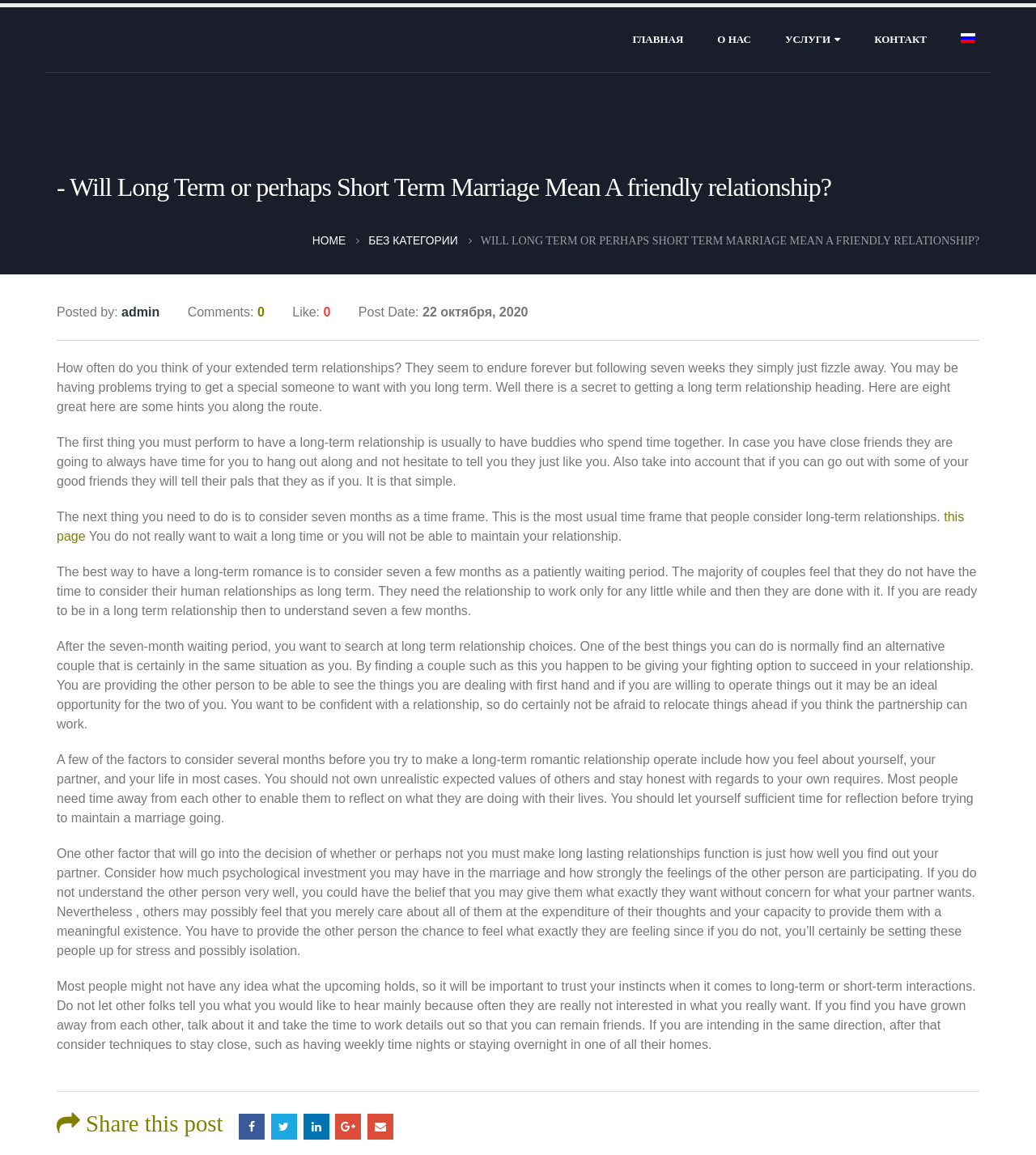Please specify the bounding box coordinates of the element that should be clicked to execute the given instruction: 'Read the article 'WILL LONG TERM OR PERHAPS SHORT TERM MARRIAGE MEAN A FRIENDLY RELATIONSHIP?''. Ensure the coordinates are four float numbers between 0 and 1, expressed as [left, top, right, bottom].

[0.464, 0.203, 0.945, 0.214]